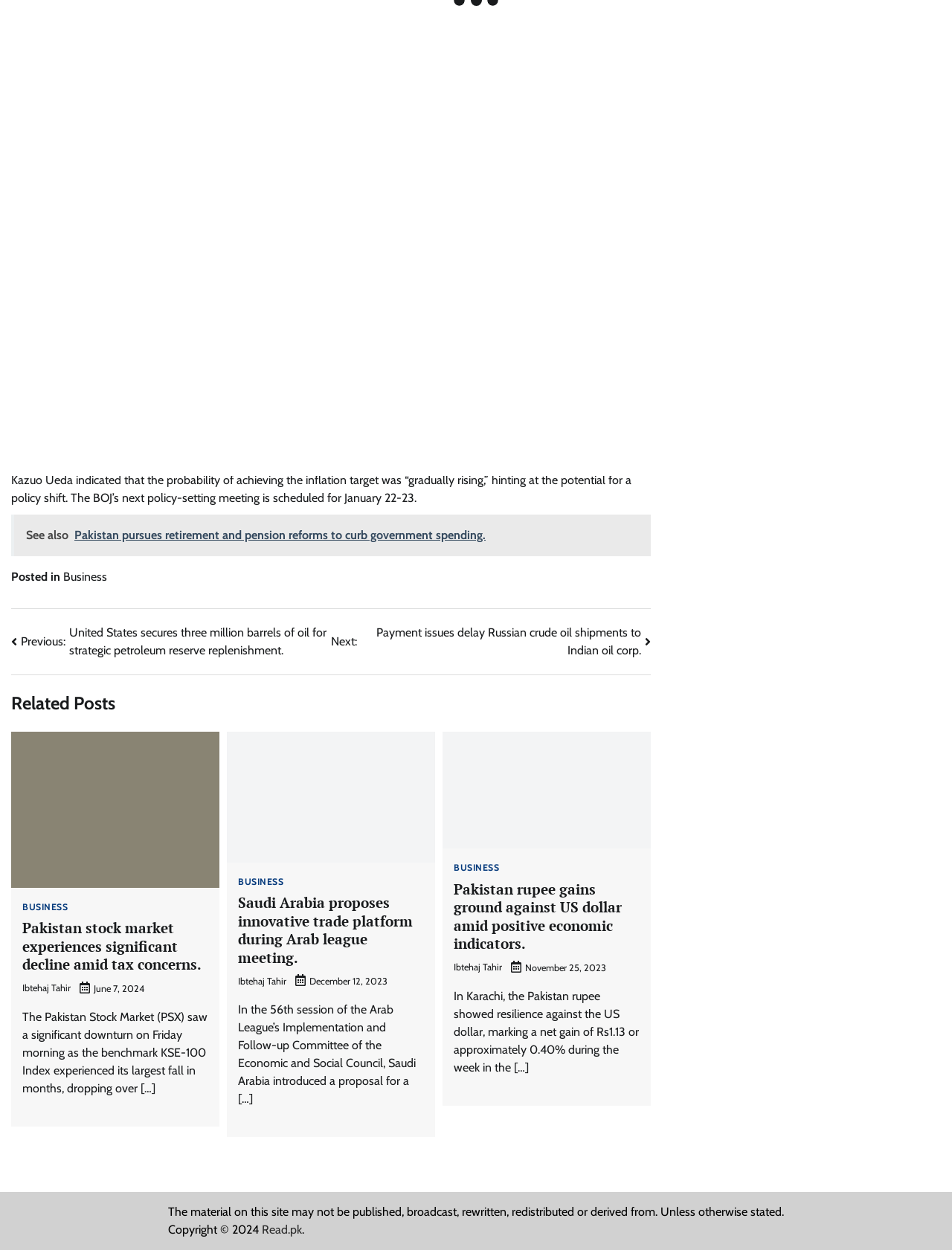Provide the bounding box coordinates of the HTML element described as: "Ibtehaj Tahir". The bounding box coordinates should be four float numbers between 0 and 1, i.e., [left, top, right, bottom].

[0.785, 0.016, 0.848, 0.025]